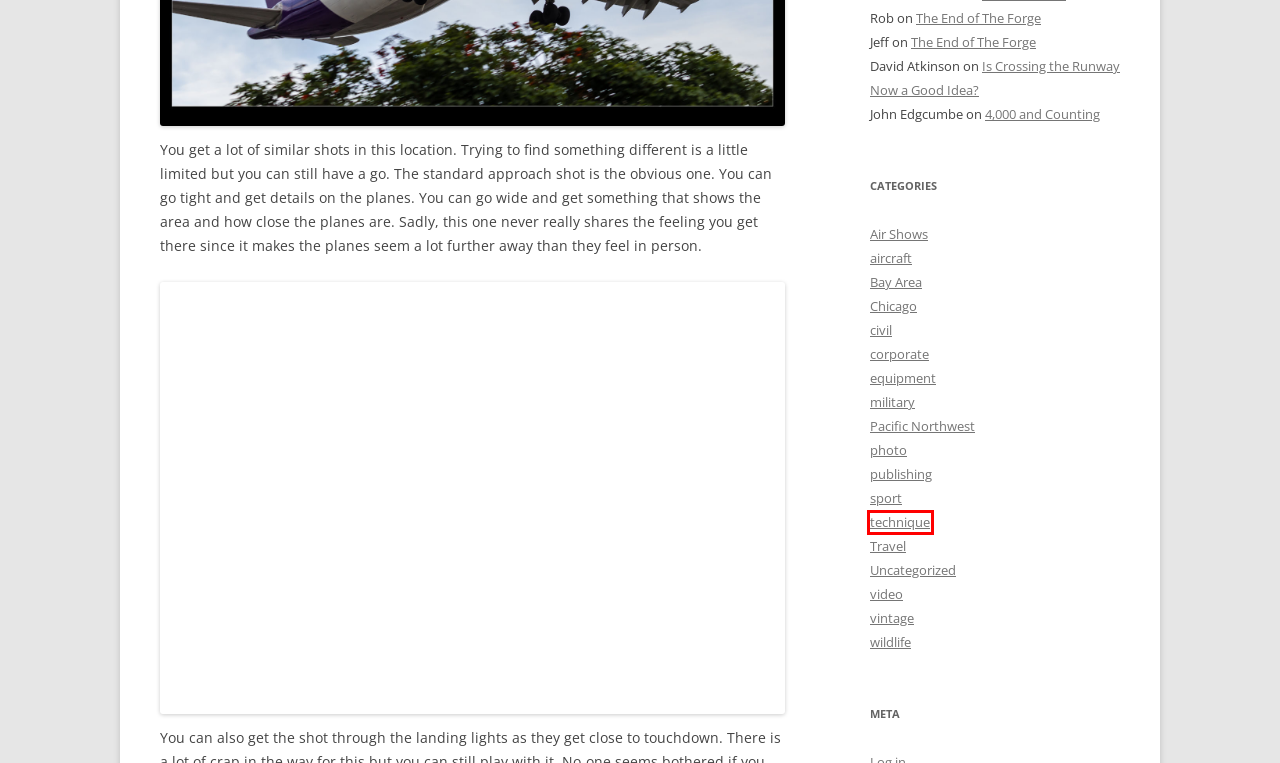Examine the webpage screenshot and identify the UI element enclosed in the red bounding box. Pick the webpage description that most accurately matches the new webpage after clicking the selected element. Here are the candidates:
A. military | RobsBlogs
B. technique | RobsBlogs
C. publishing | RobsBlogs
D. Chicago | RobsBlogs
E. Air Shows | RobsBlogs
F. wildlife | RobsBlogs
G. Travel | RobsBlogs
H. Uncategorized | RobsBlogs

B